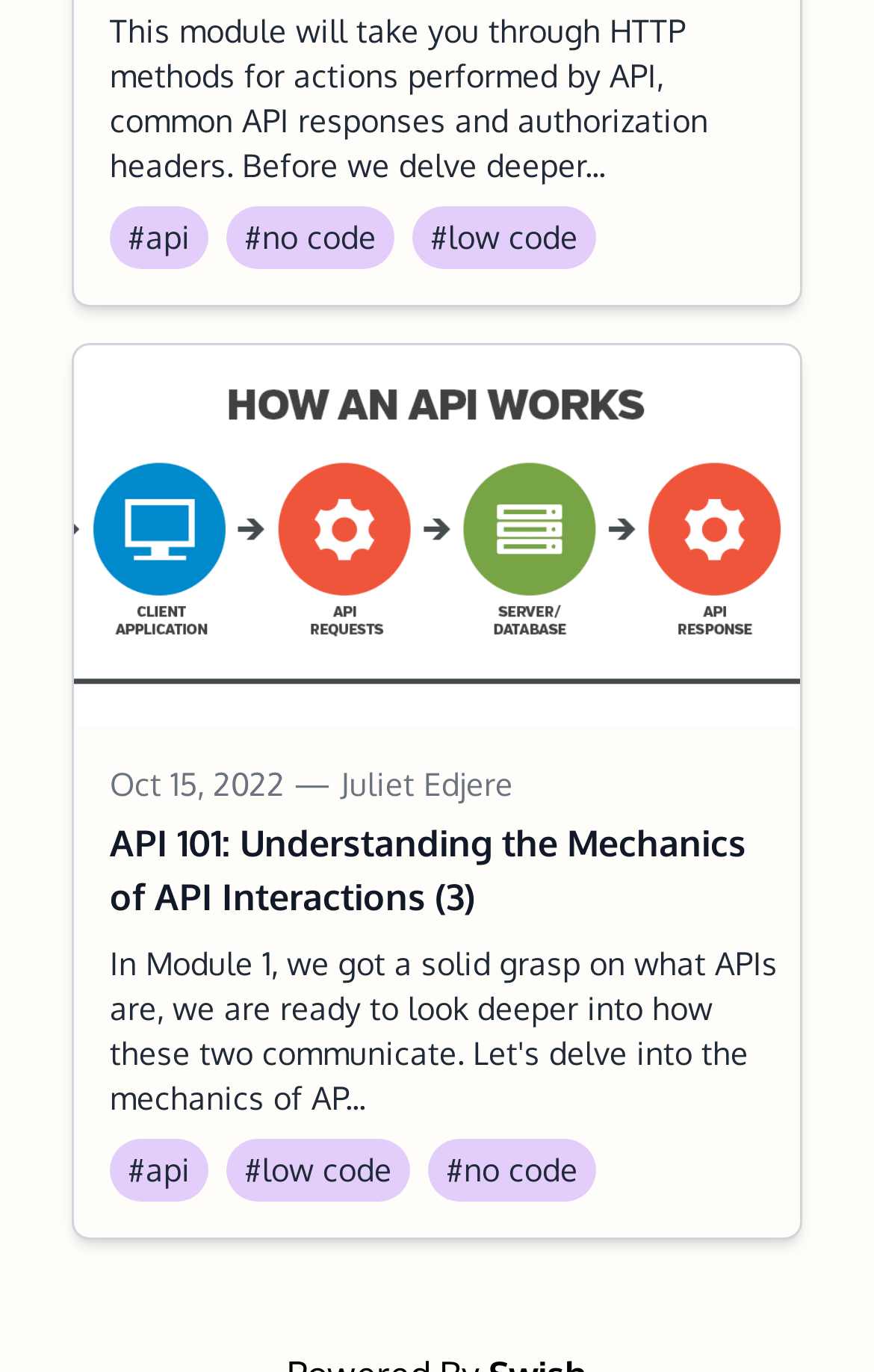Pinpoint the bounding box coordinates of the element to be clicked to execute the instruction: "read about the author".

None